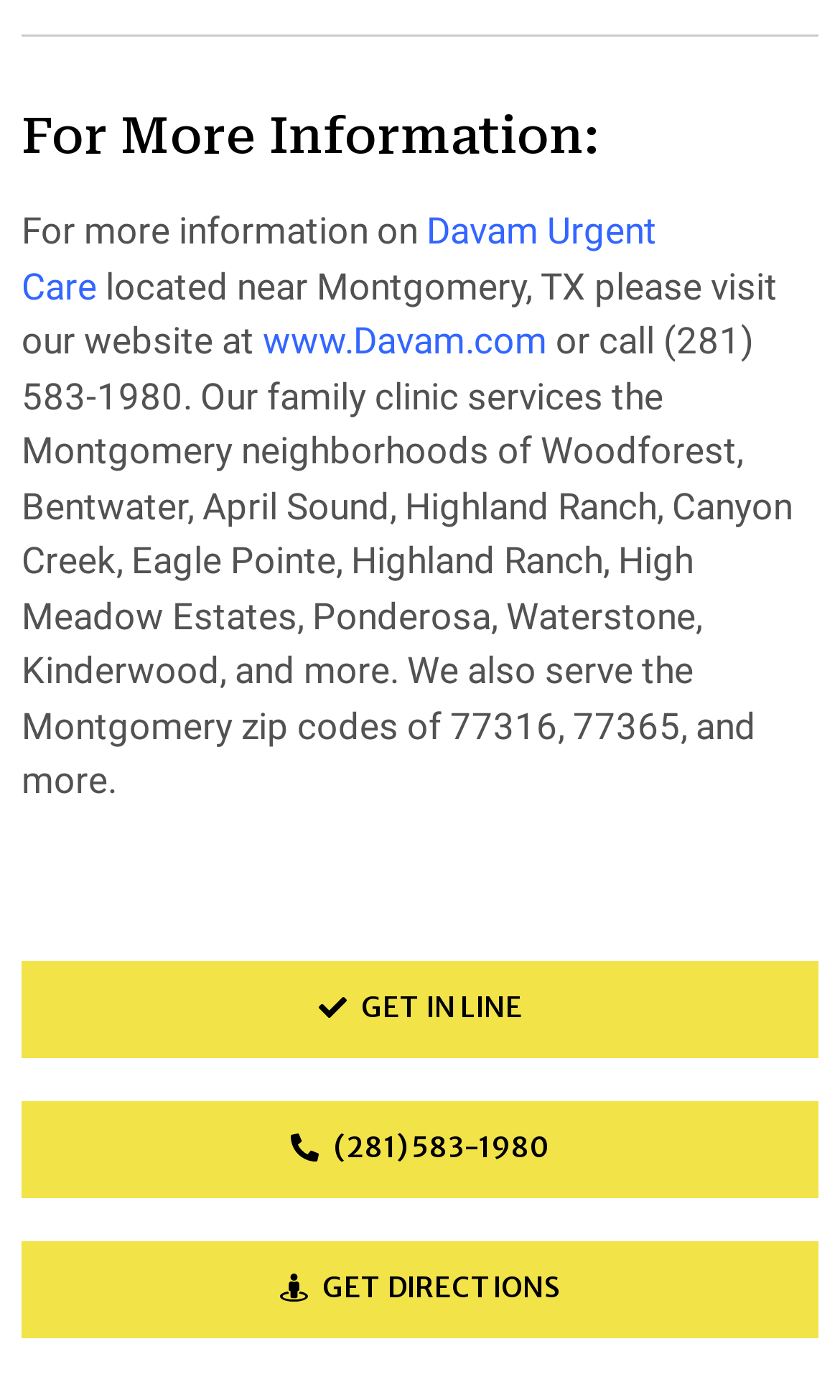What is the website of the urgent care?
Please look at the screenshot and answer using one word or phrase.

www.Davam.com